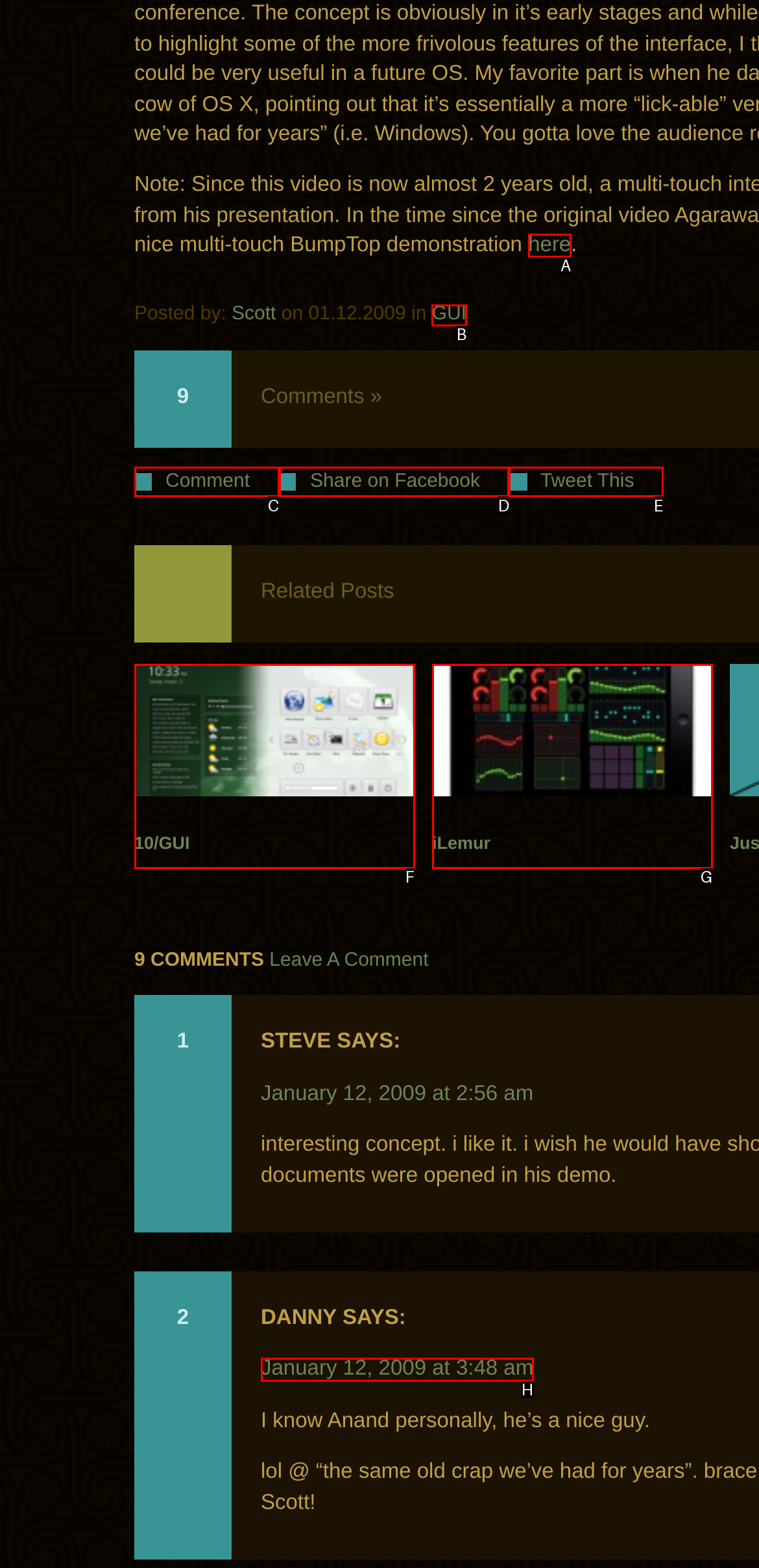Select the option that fits this description: Share on Facebook
Answer with the corresponding letter directly.

D